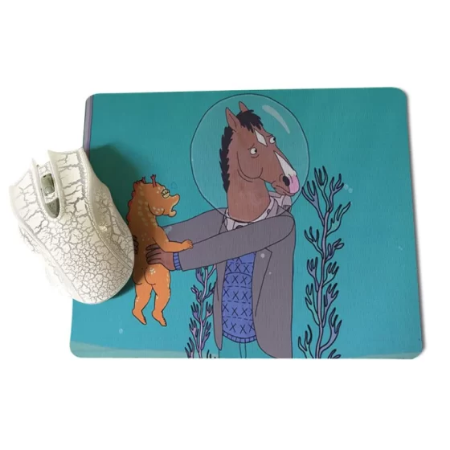Utilize the details in the image to give a detailed response to the question: How much does the mouse pad cost?

The question asks about the price of the mouse pad. The caption explicitly states that the mouse pad is priced at $7.60, making it an attractive option for fans of the series who want to celebrate their fandom in style.